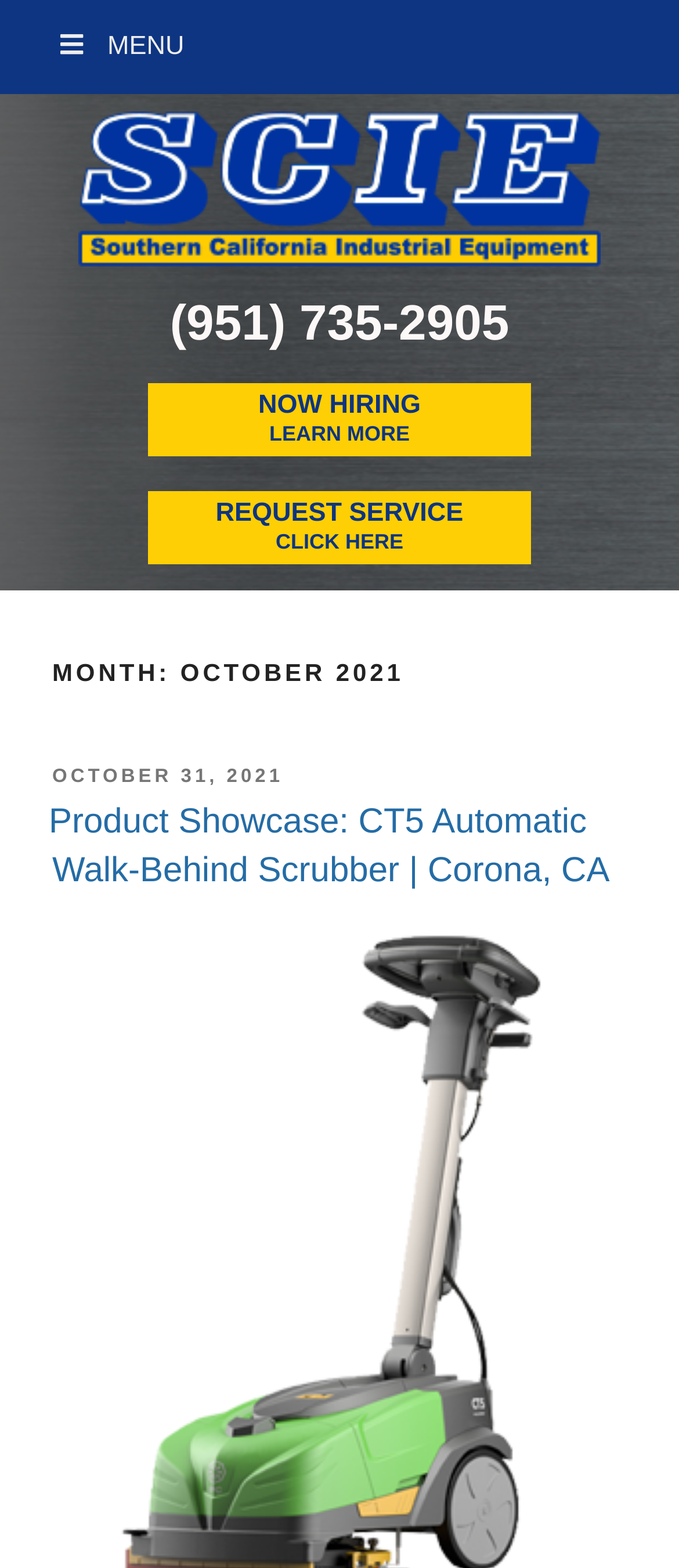Can you show the bounding box coordinates of the region to click on to complete the task described in the instruction: "Click on MENU"?

[0.051, 0.0, 0.949, 0.06]